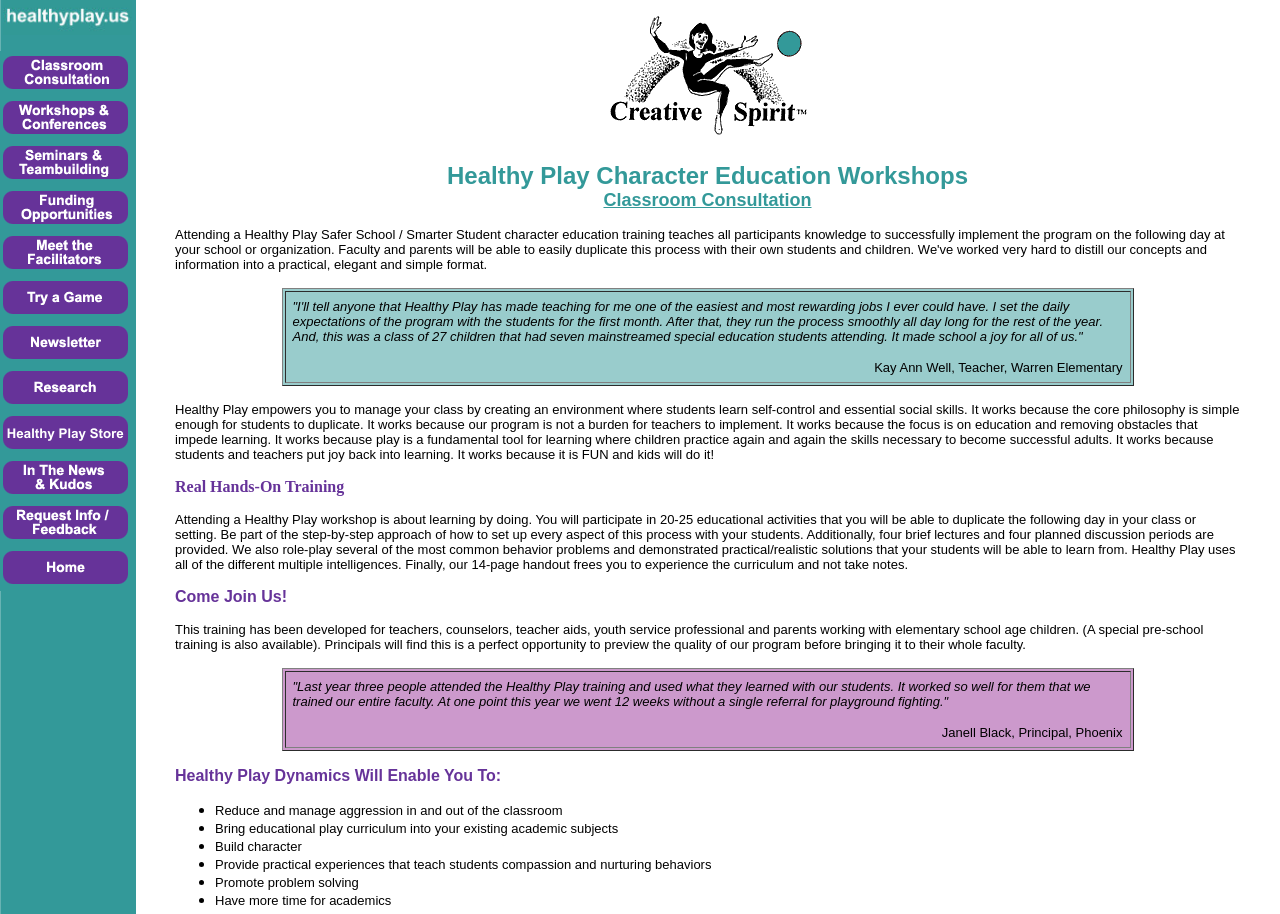Answer the question in a single word or phrase:
What is the format of the 'Healthy Play' workshop?

Hands-on training